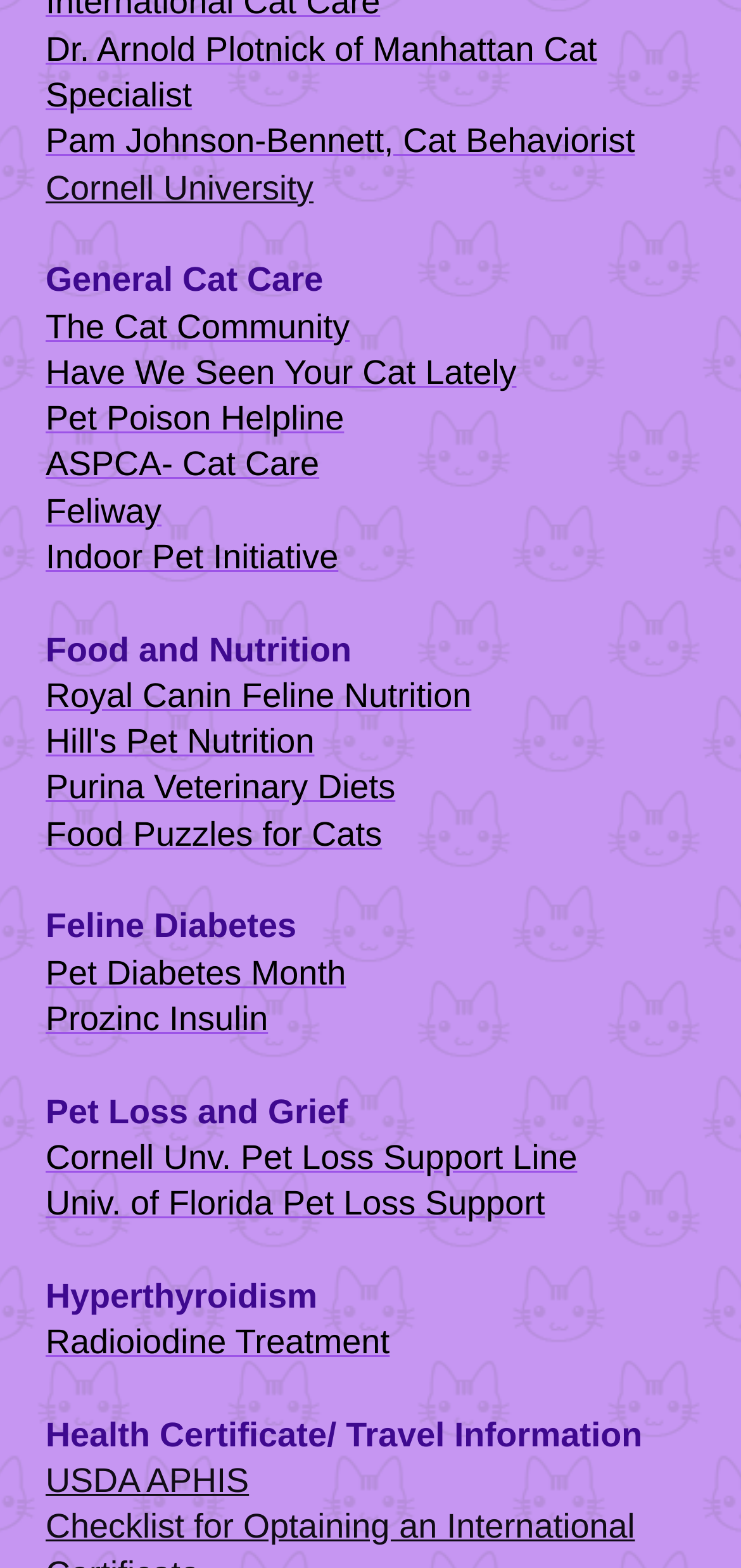How many categories are there on this webpage?
Based on the screenshot, give a detailed explanation to answer the question.

By analyzing the StaticText elements, I found six categories on this webpage: 'General Cat Care', 'Food and Nutrition', 'Feline Diabetes', 'Pet Loss and Grief', 'Hyperthyroidism', and 'Health Certificate/ Travel Information'.